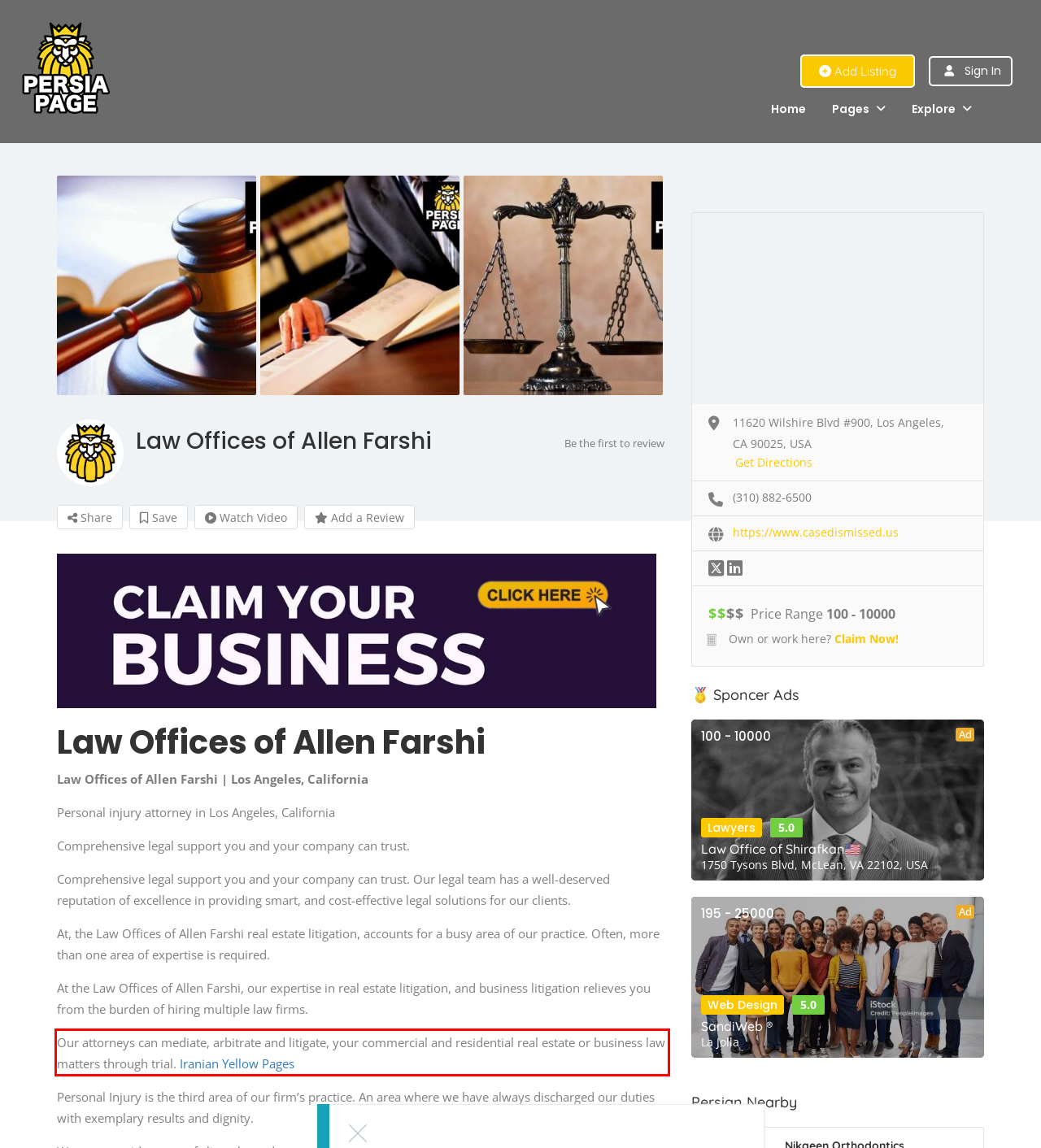Review the screenshot of the webpage and recognize the text inside the red rectangle bounding box. Provide the extracted text content.

Our attorneys can mediate, arbitrate and litigate, your commercial and residential real estate or business law matters through trial. Iranian Yellow Pages